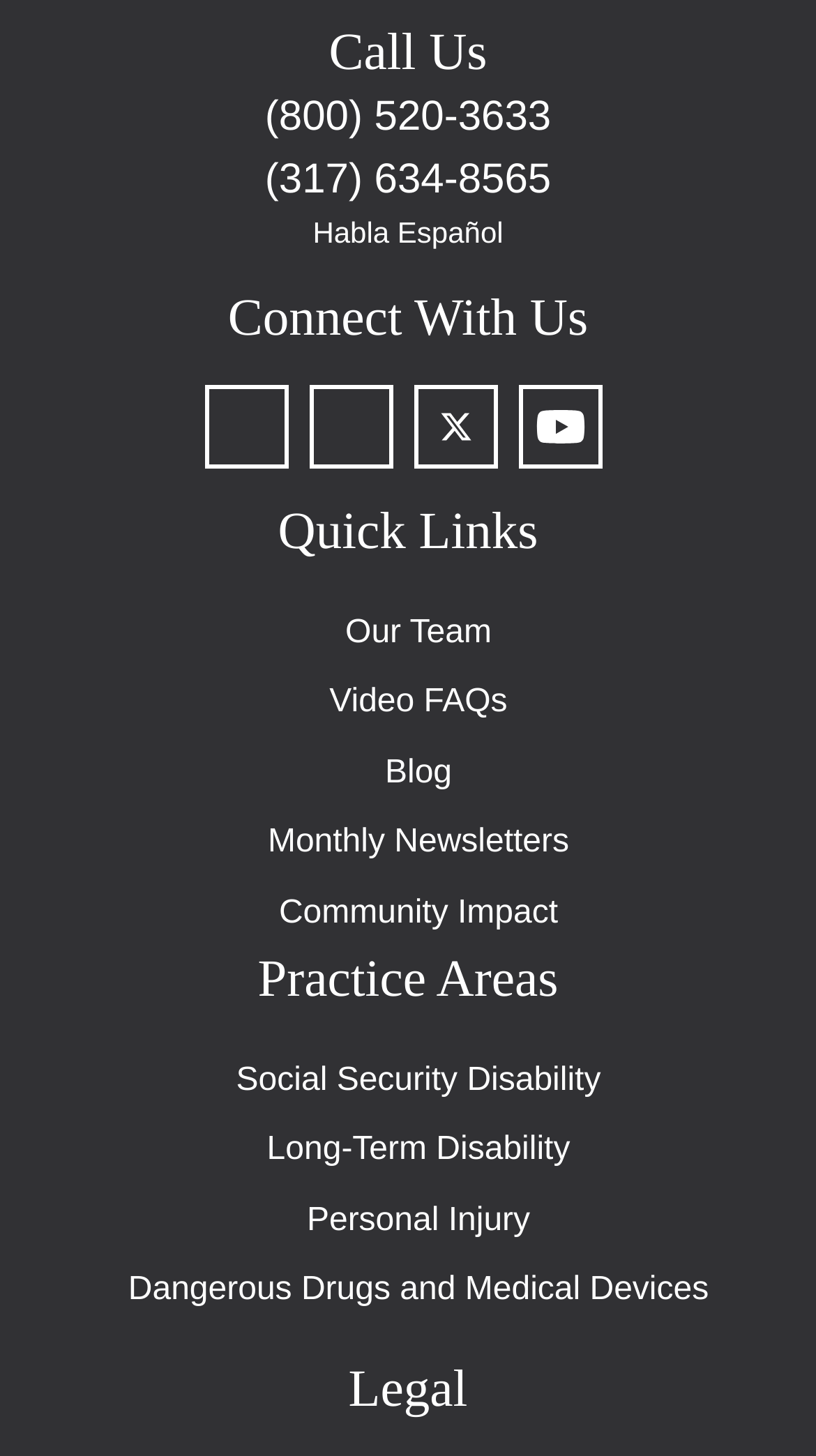Specify the bounding box coordinates of the area to click in order to follow the given instruction: "View the community impact."

[0.316, 0.604, 0.684, 0.652]